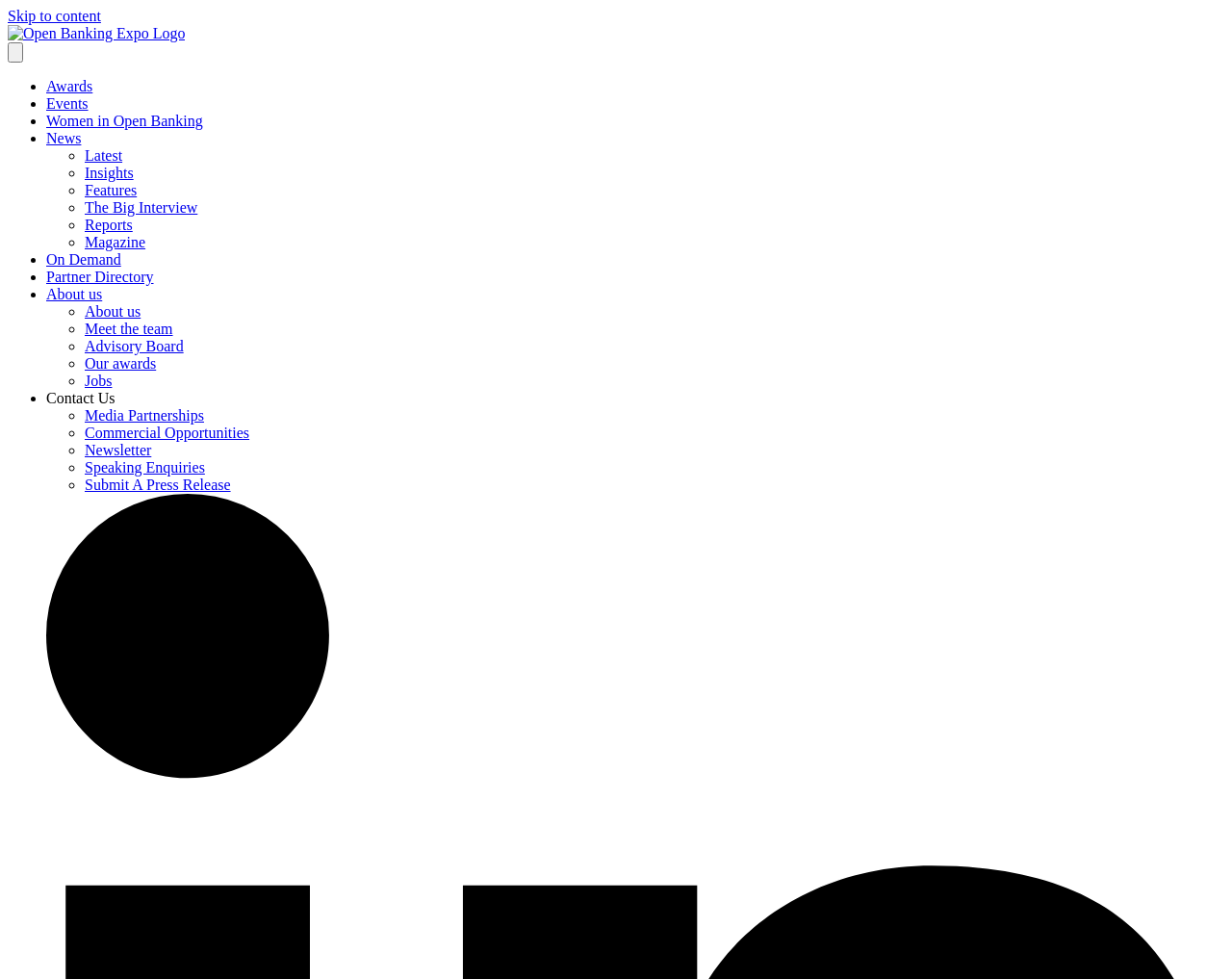Select the bounding box coordinates of the element I need to click to carry out the following instruction: "Click on the 'Embody Health' link".

None